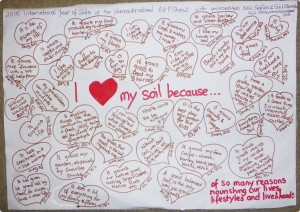Explain what is happening in the image with as much detail as possible.

The image showcases a colorful and creative display from the 2015 International Year of Soils, featured at the Warracknabeal Show. The poster prominently features the phrase "I ❤️ my soil because..." set against a backdrop of heart-shaped comments written in a warm red ink. Each heart contains a unique reason individuals appreciate soil, reflecting personal connections, environmental significance, and its vital role in sustaining lifestyles and livelihoods. This engaging artwork highlights the community’s enthusiasm for soil conservation and education, emphasizing its importance in our lives. The poster blends artistic expression with a powerful message about the value of healthy soil in our ecological systems.